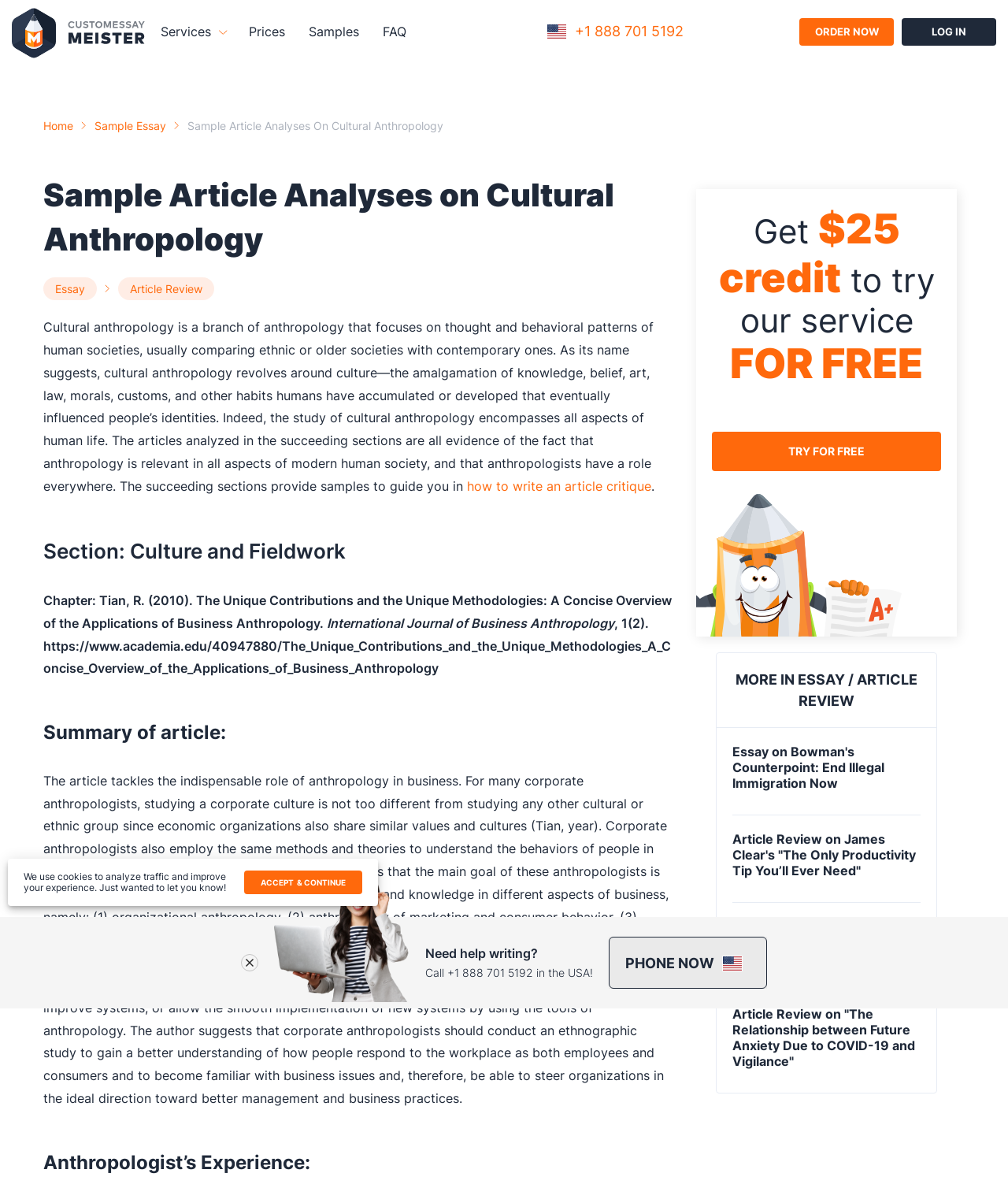Using the element description try for free, predict the bounding box coordinates for the UI element. Provide the coordinates in (top-left x, top-left y, bottom-right x, bottom-right y) format with values ranging from 0 to 1.

[0.706, 0.367, 0.934, 0.4]